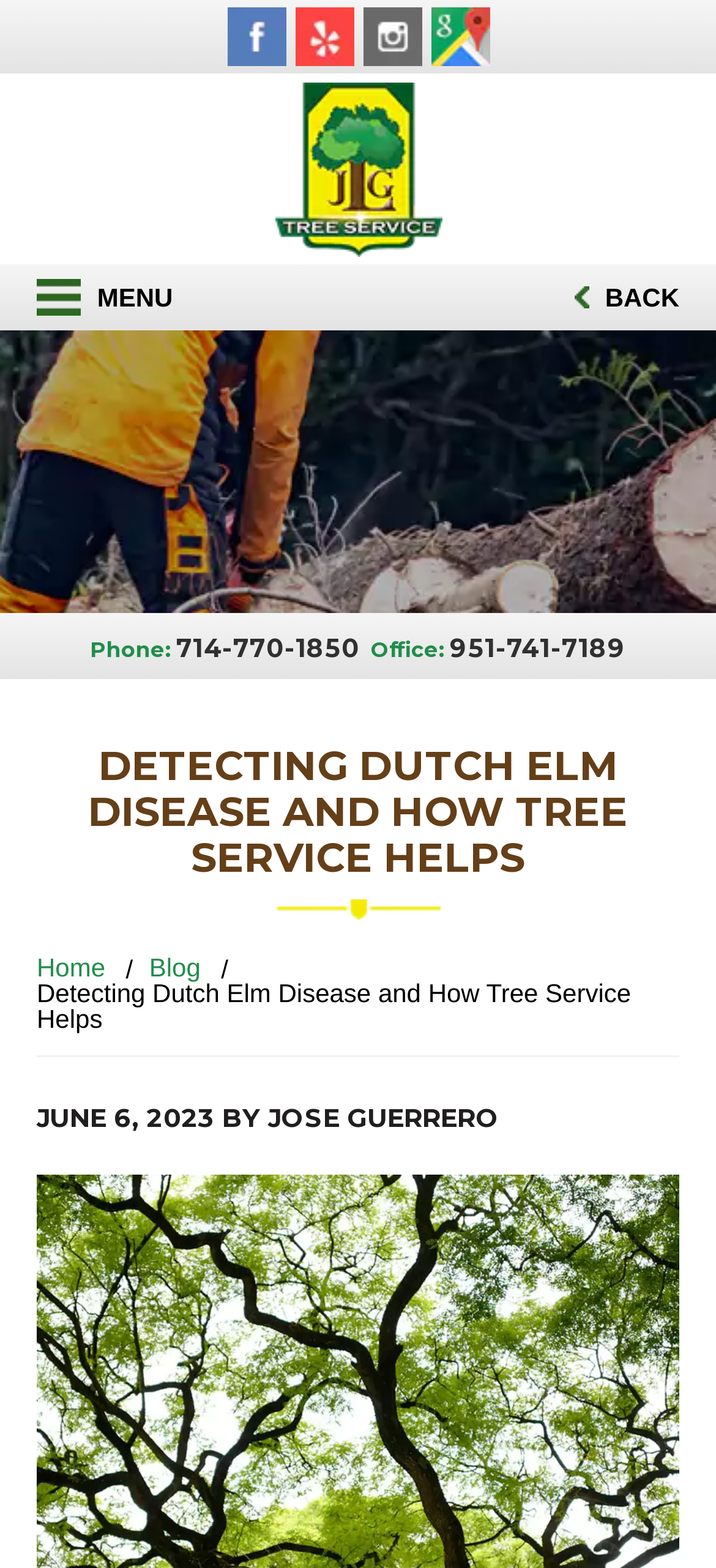Please identify and generate the text content of the webpage's main heading.

DETECTING DUTCH ELM DISEASE AND HOW TREE SERVICE HELPS